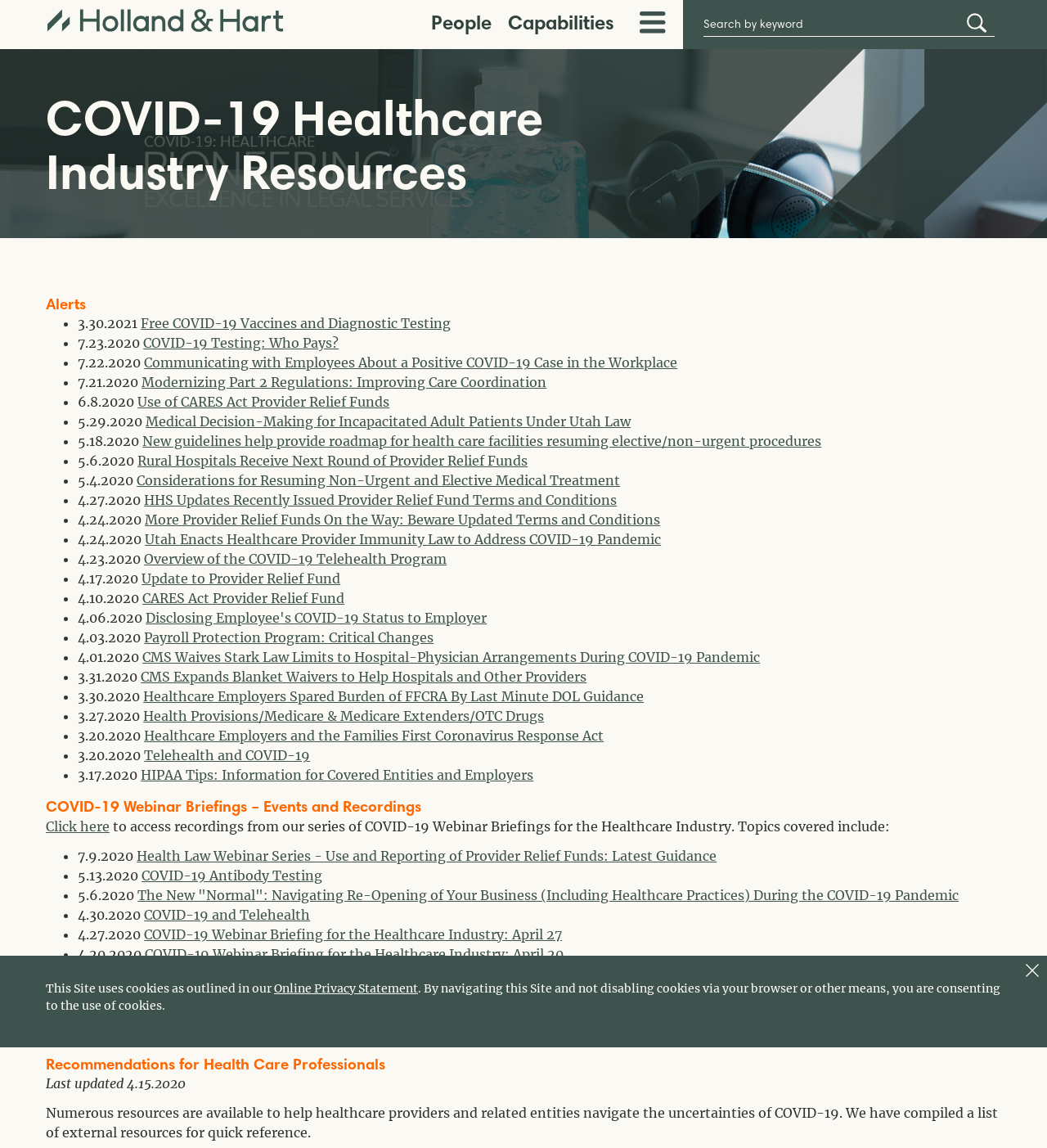Locate and extract the text of the main heading on the webpage.

COVID-19 Healthcare Industry Resources